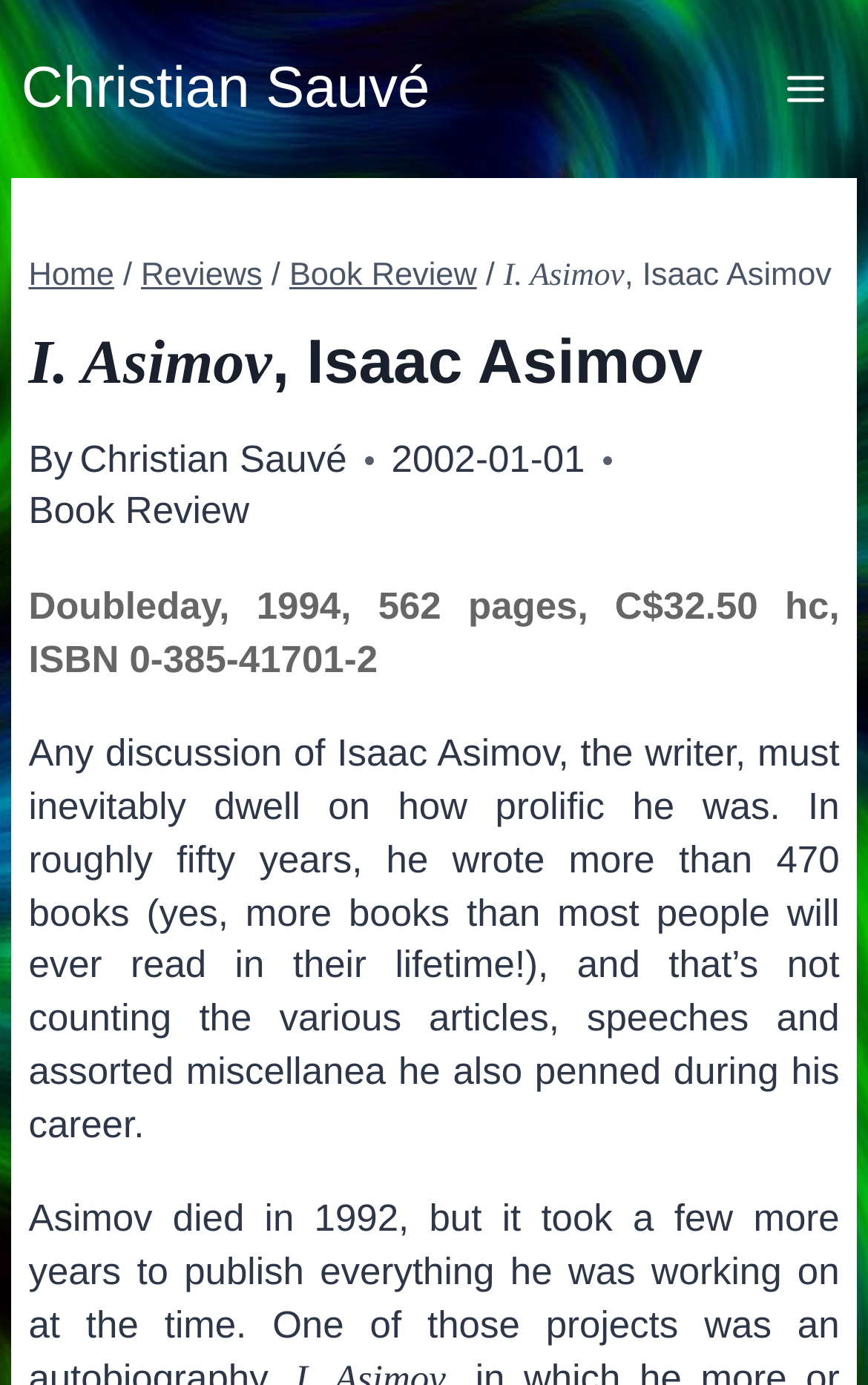What is the publication date of the book?
Carefully examine the image and provide a detailed answer to the question.

The answer can be found in the static text 'Doubleday, 1994, 562 pages, C$32.50 hc, ISBN 0-385-41701-2'. The year '1994' is mentioned as the publication date of the book.